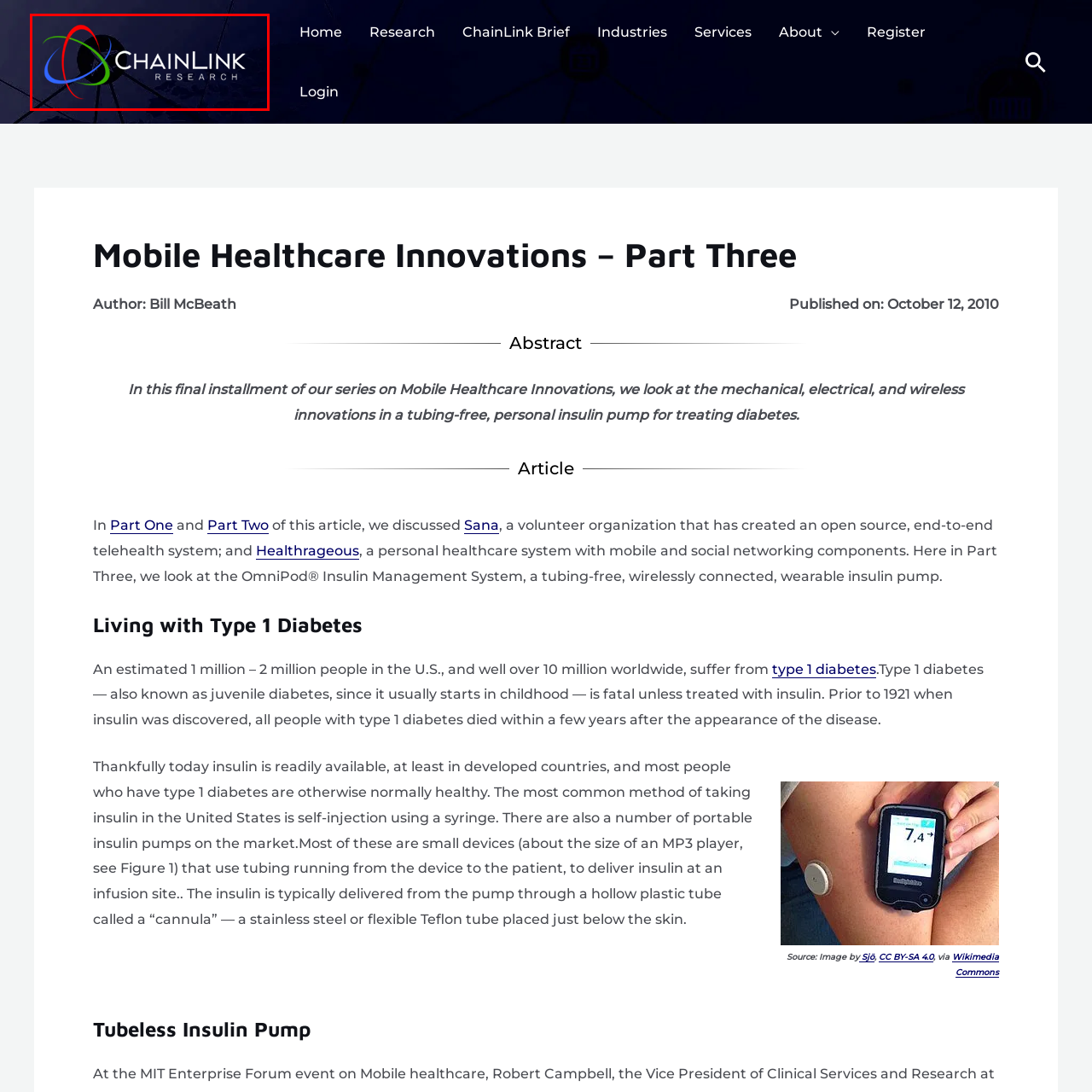Examine the area within the red bounding box and answer the following question using a single word or phrase:
What colors are used in the logo design?

Red, green, and blue